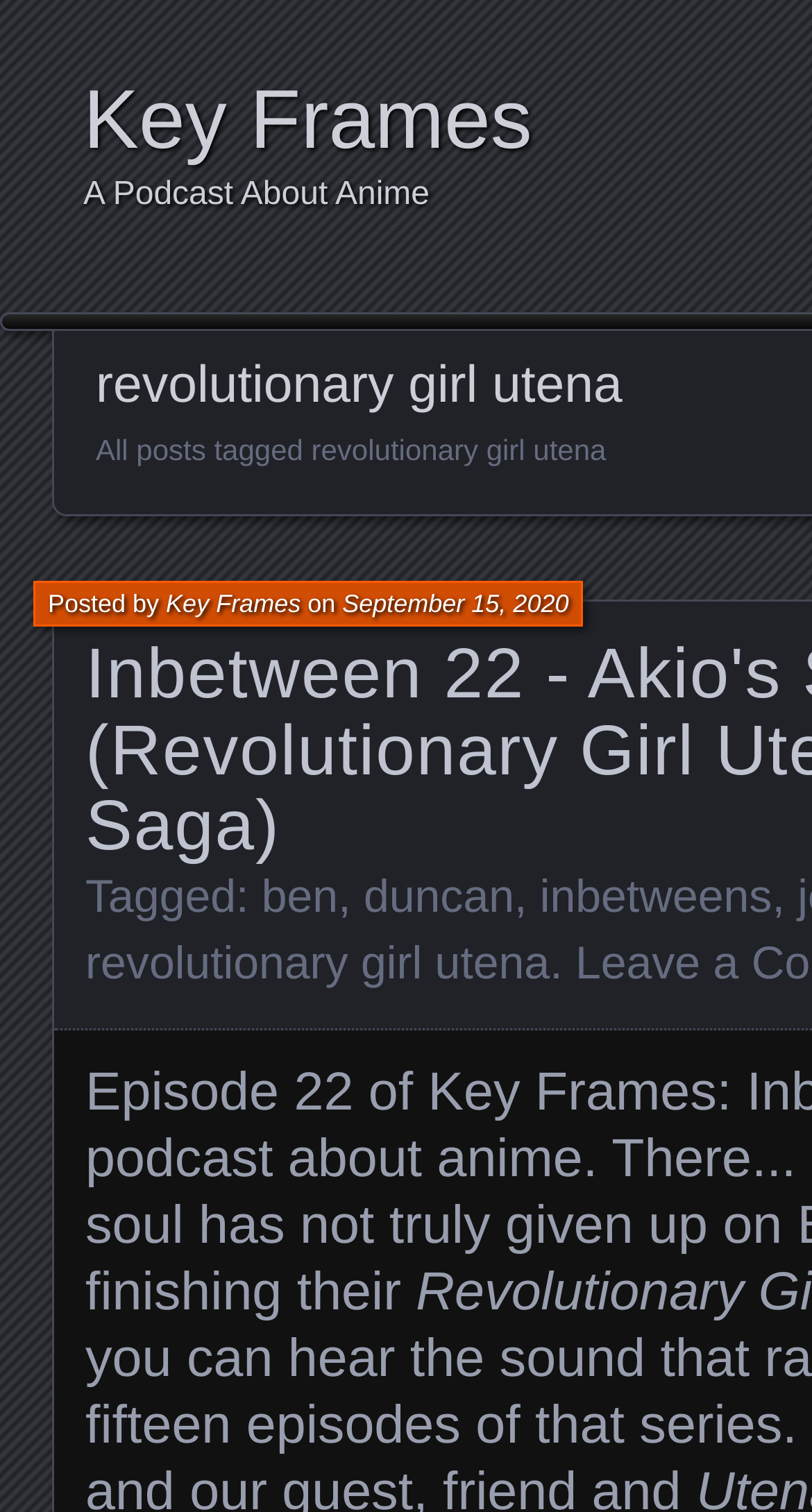What is the date of the blog post?
Refer to the image and provide a concise answer in one word or phrase.

September 15, 2020